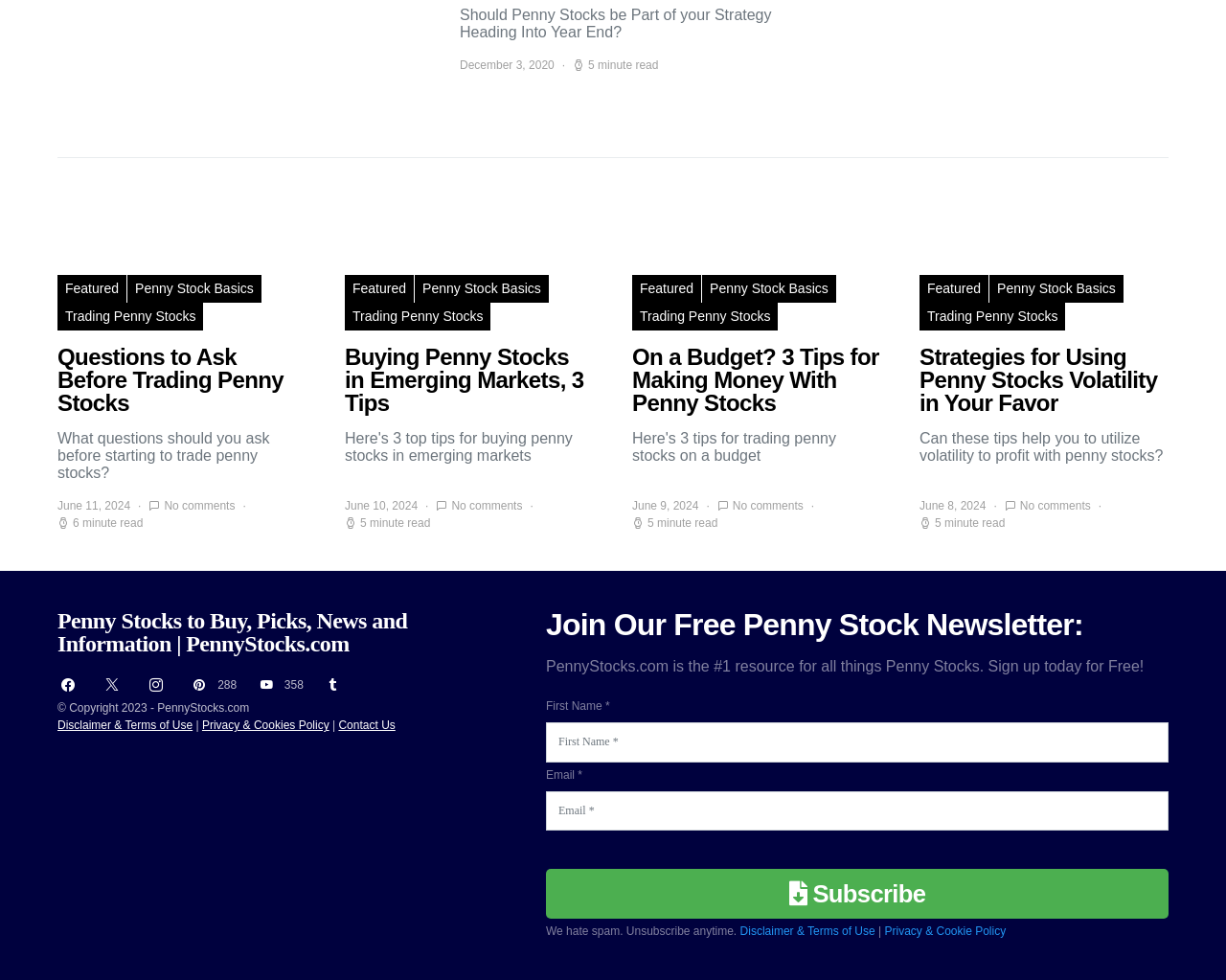Please find the bounding box coordinates of the element that you should click to achieve the following instruction: "View the image 'investing in penny stocks'". The coordinates should be presented as four float numbers between 0 and 1: [left, top, right, bottom].

[0.047, 0.2, 0.25, 0.338]